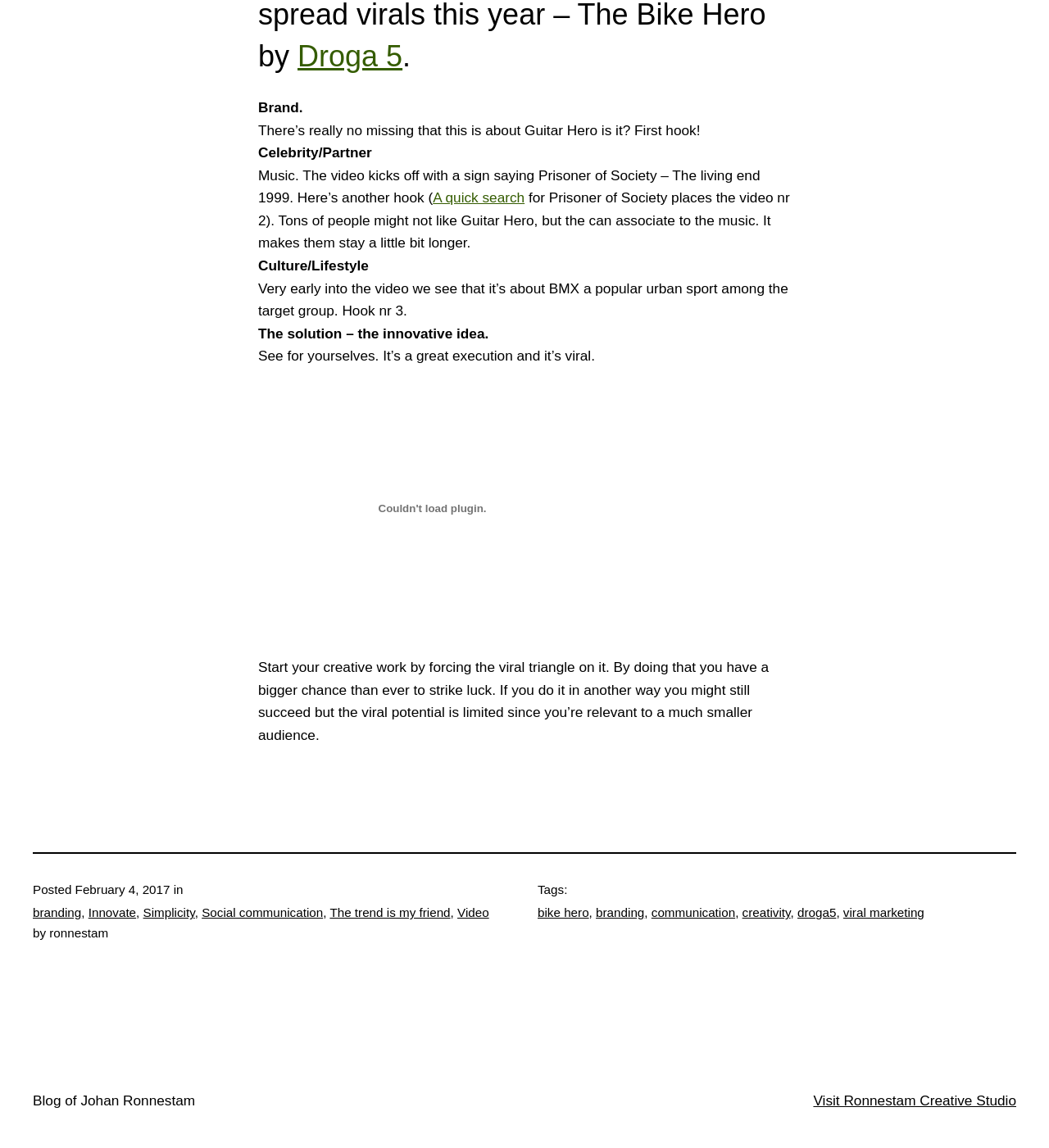Locate the bounding box coordinates of the clickable area to execute the instruction: "Go to the 'Blog of Johan Ronnestam'". Provide the coordinates as four float numbers between 0 and 1, represented as [left, top, right, bottom].

[0.031, 0.952, 0.186, 0.966]